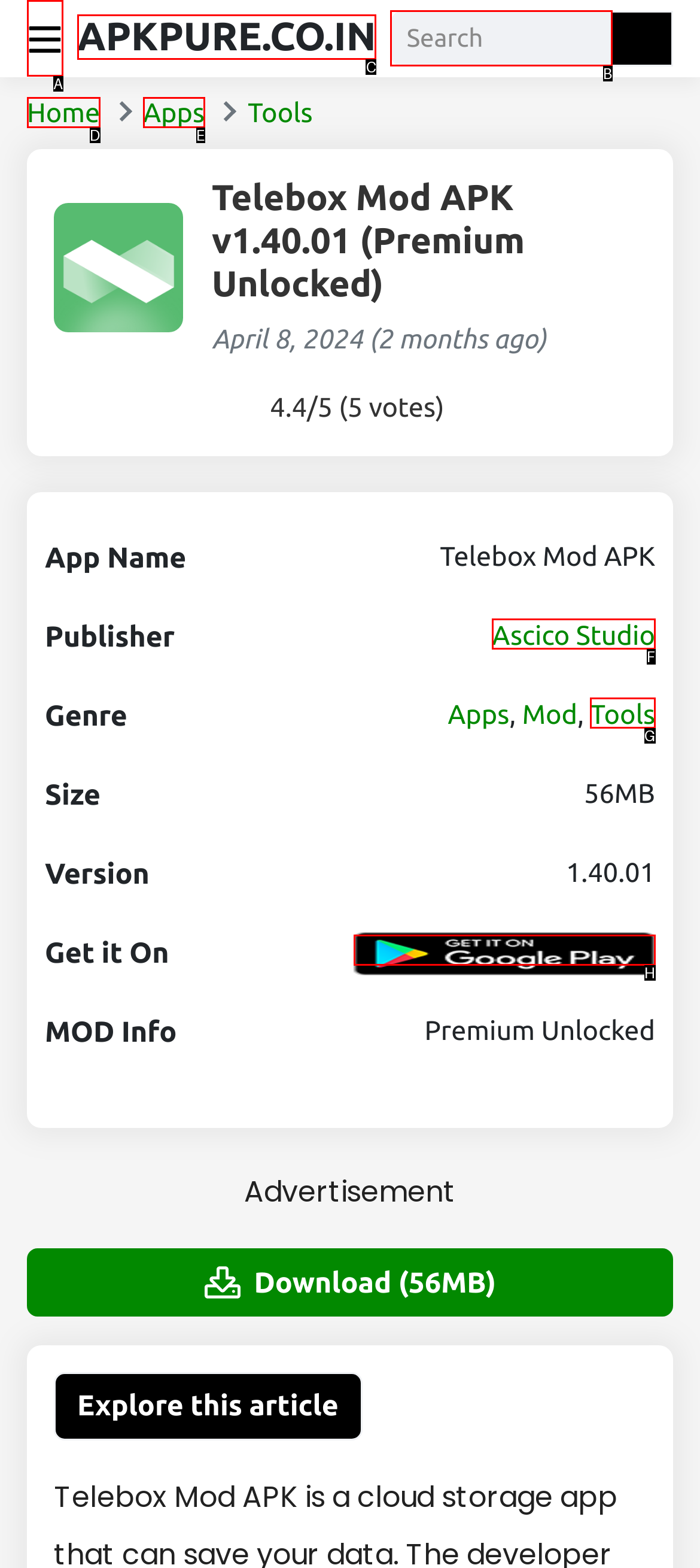Tell me which one HTML element best matches the description: APKPURE.CO.IN
Answer with the option's letter from the given choices directly.

C